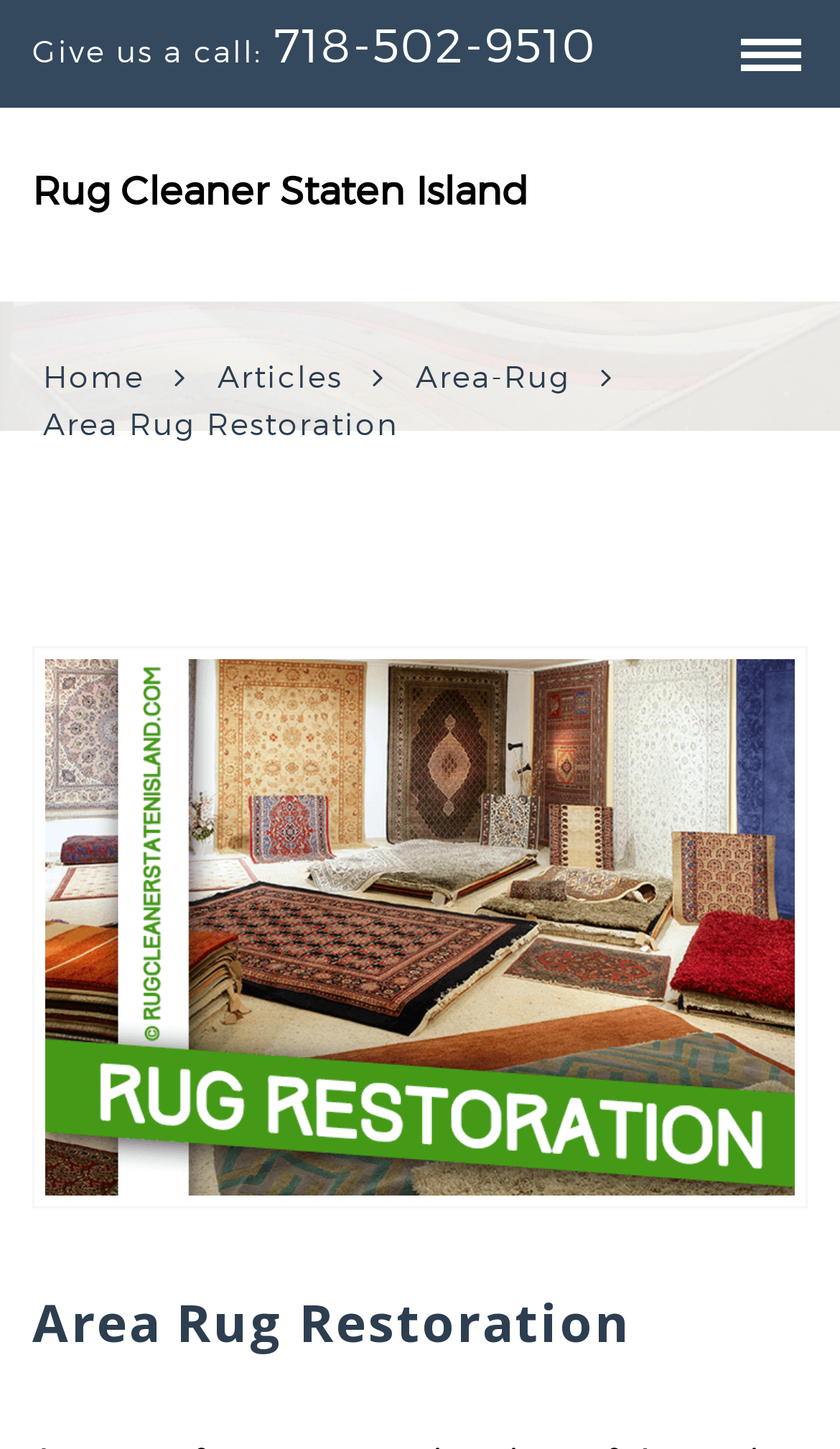What is the subtitle of the webpage?
Ensure your answer is thorough and detailed.

I looked at the heading elements and found that the first heading element has the text 'Rug Cleaner Staten Island', which is likely the subtitle of the webpage.